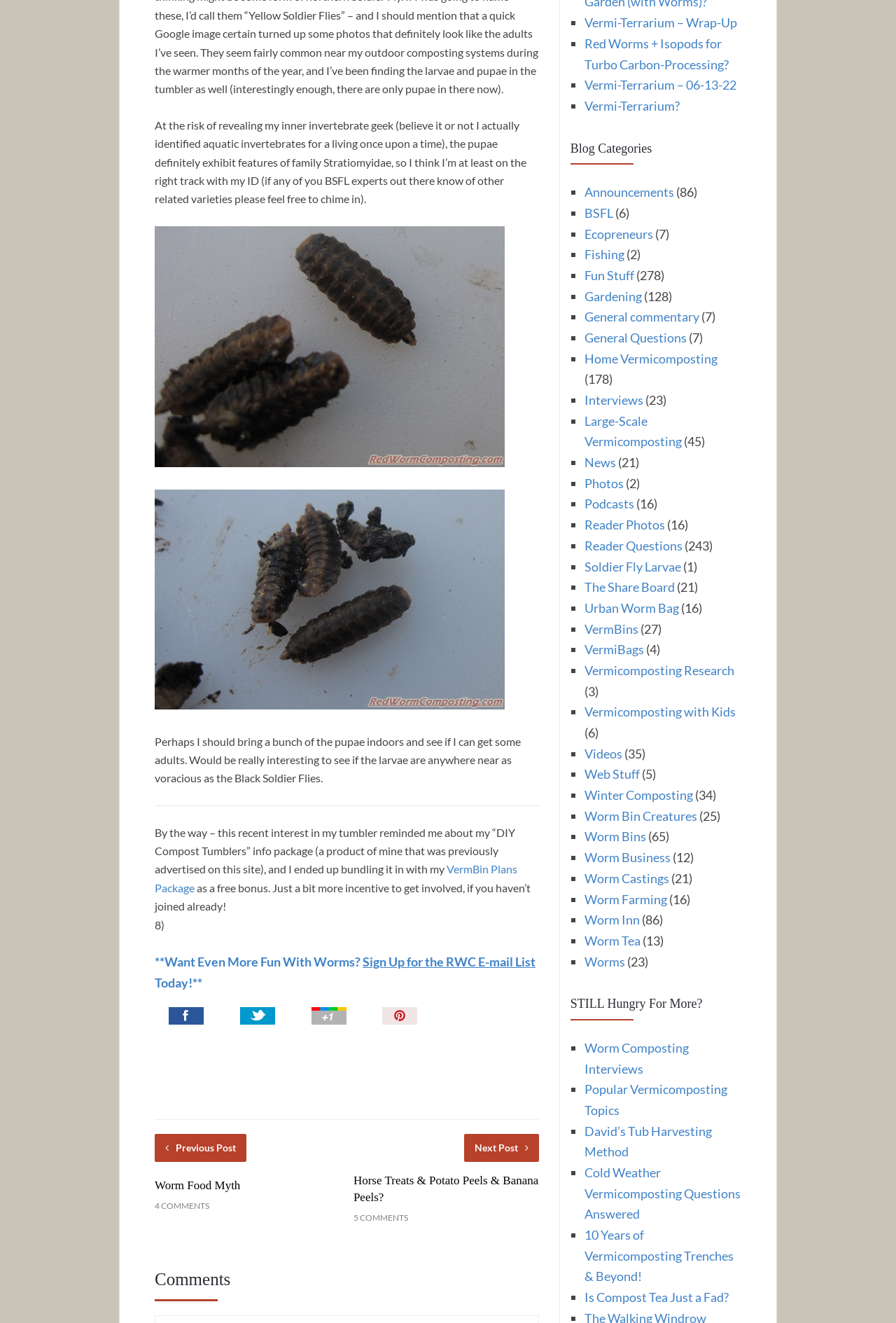What is the category with the most articles?
Please provide a single word or phrase in response based on the screenshot.

Fun Stuff